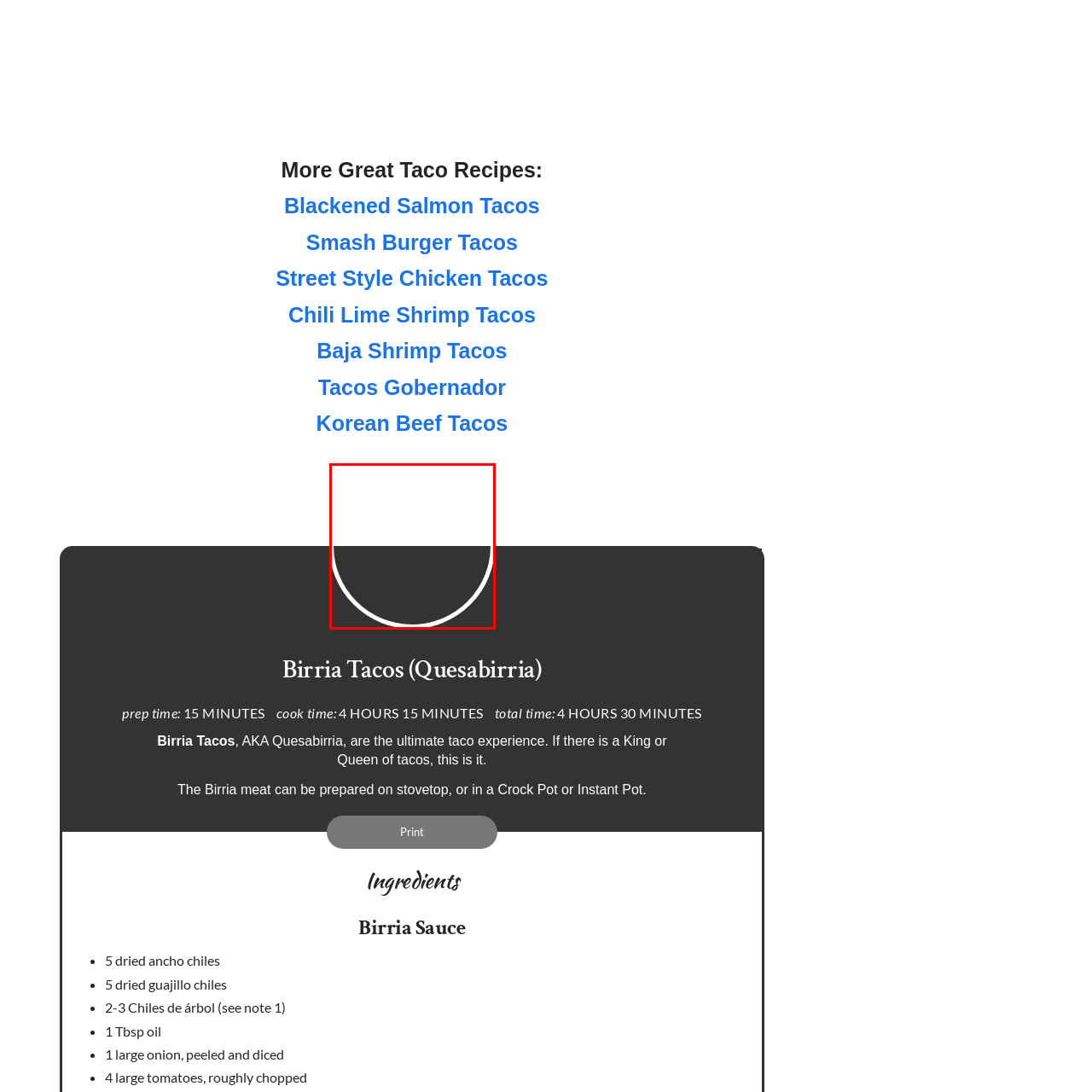Generate a comprehensive caption for the image that is marked by the red border.

The image features a beautifully arranged presentation of Birria Tacos, also known as Quesabirria. These tacos are characterized by their delicious, savory meat filled within soft tortillas, often accompanied by a rich consomé for dipping. The dish exemplifies the ultimate taco experience, tantalizingly showcasing the depth of flavors achieved through a careful cooking process that can be adapted for stovetop, Crock Pot, or Instant Pot. With a prep time of just 15 minutes and a total cook time reaching up to 4 hours, these Birria Tacos promise a rewarding culinary adventure for taco enthusiasts. The image acts as a visual invitation to explore the delightful world of Mexican cuisine, specifically highlighting the allure of this iconic dish.